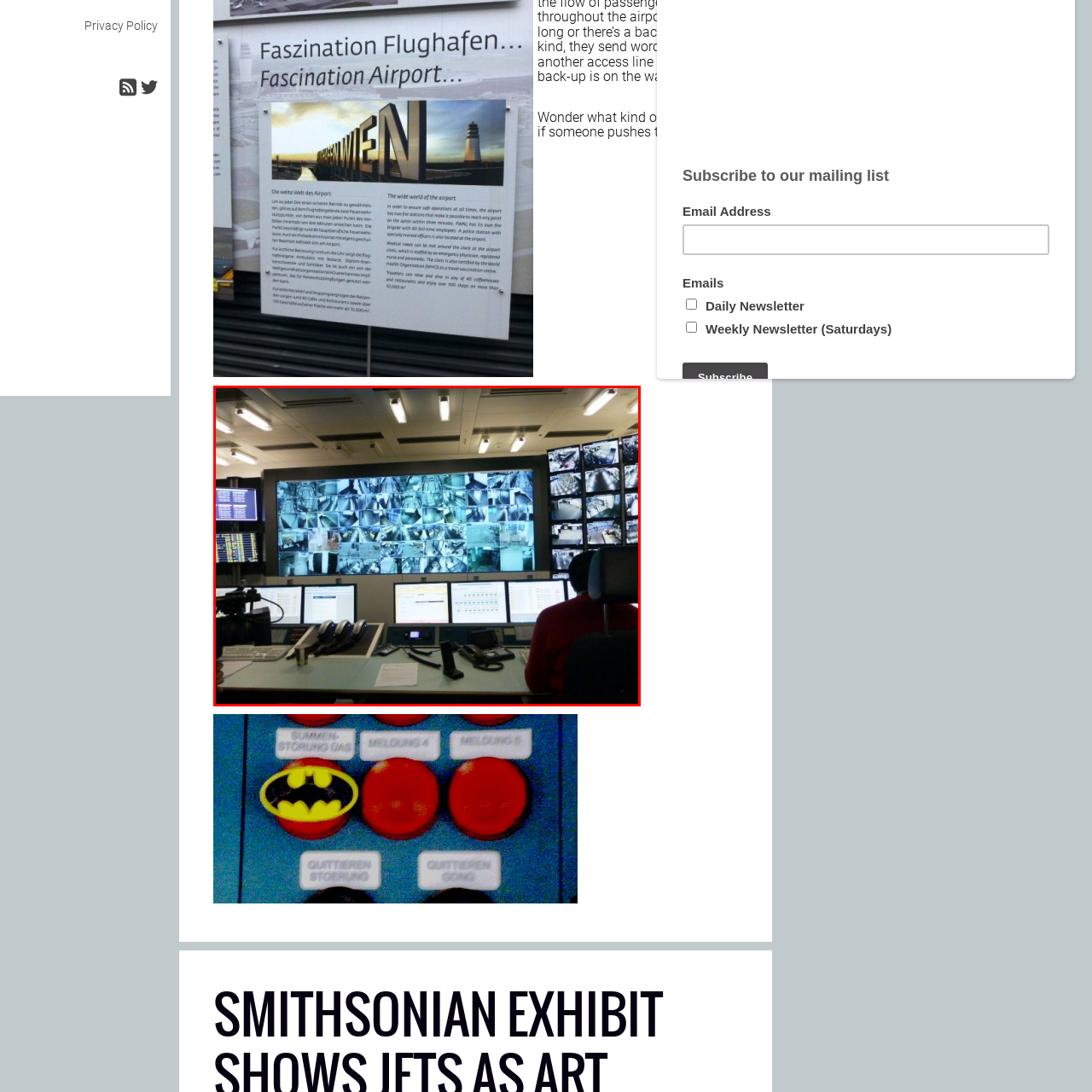View the image within the red box and answer the following question with a concise word or phrase:
What is the person in the foreground doing?

Monitoring screens